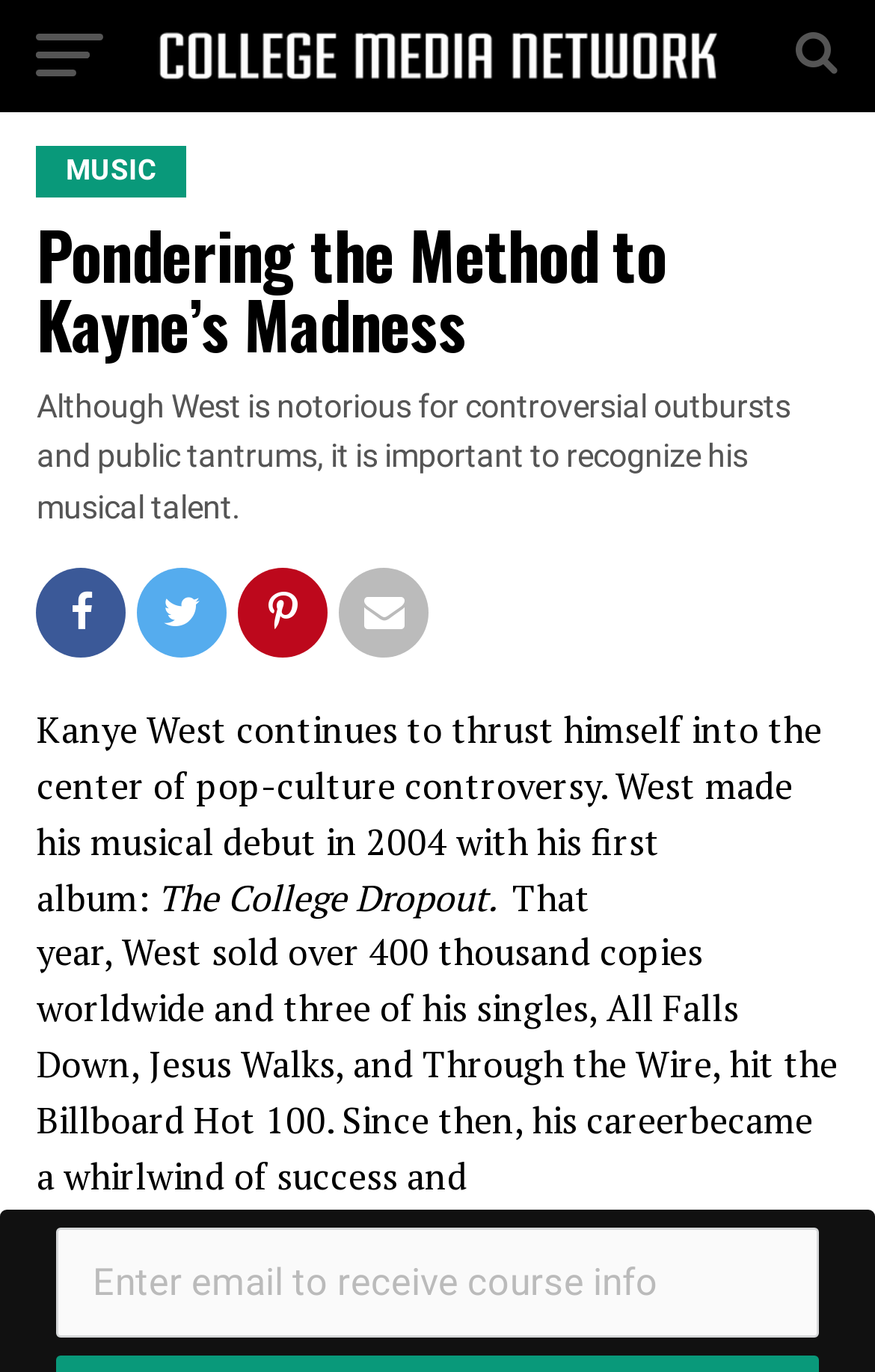Answer the question using only one word or a concise phrase: What is Kanye West's first album?

The College Dropout